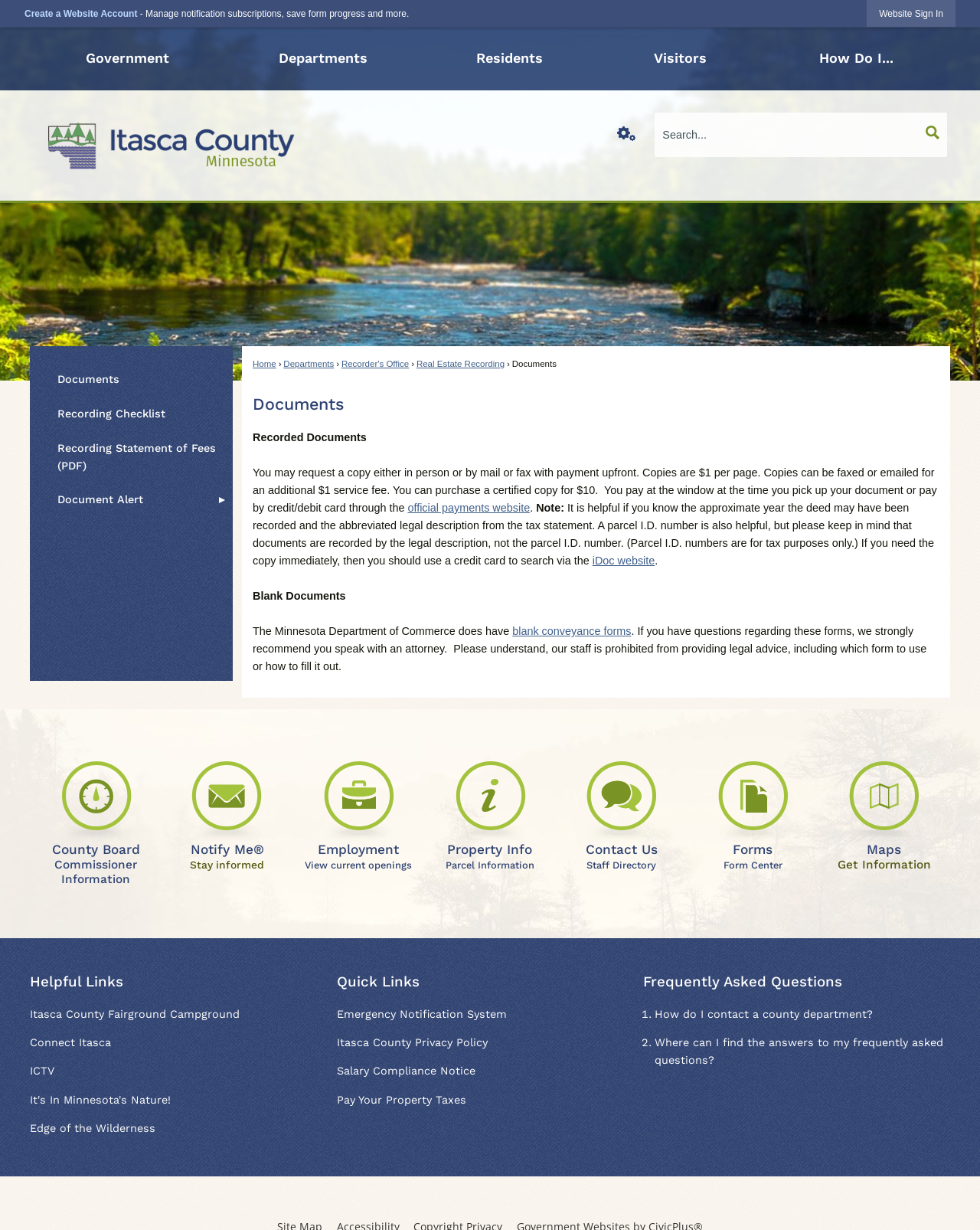What is the purpose of the Recorder's Office?
Refer to the image and provide a one-word or short phrase answer.

To record documents